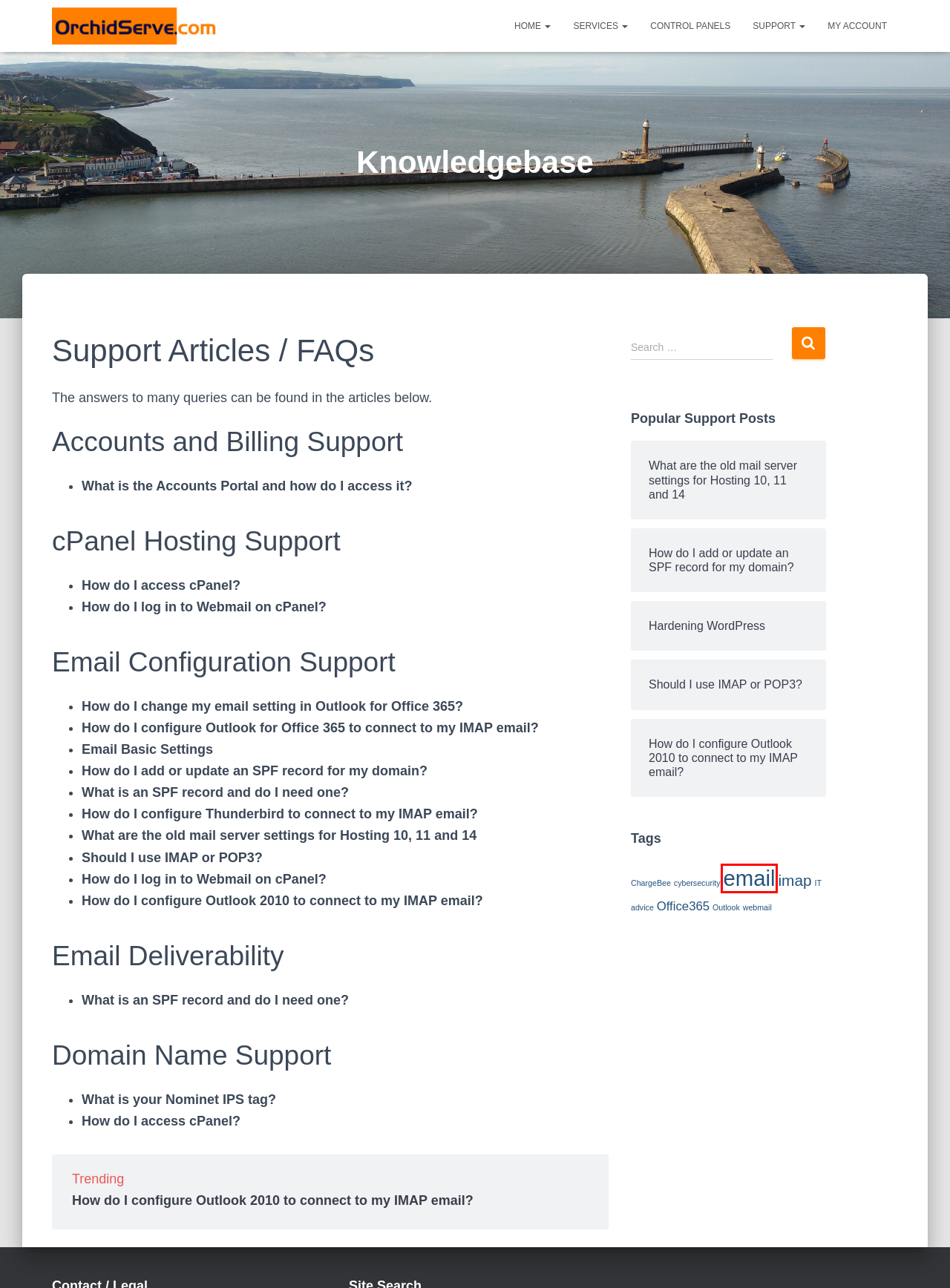Examine the screenshot of a webpage with a red bounding box around a specific UI element. Identify which webpage description best matches the new webpage that appears after clicking the element in the red bounding box. Here are the candidates:
A. How do I access cPanel?
B. Outlook
C. email
D. How do I configure Outlook for Office 365 to connect to my IMAP email?
E. IT advice
F. What is the Accounts Portal and how do I access it?
G. What is an SPF record and do I need one?
H. How do I configure Outlook 2010 to connect to my IMAP email?

C